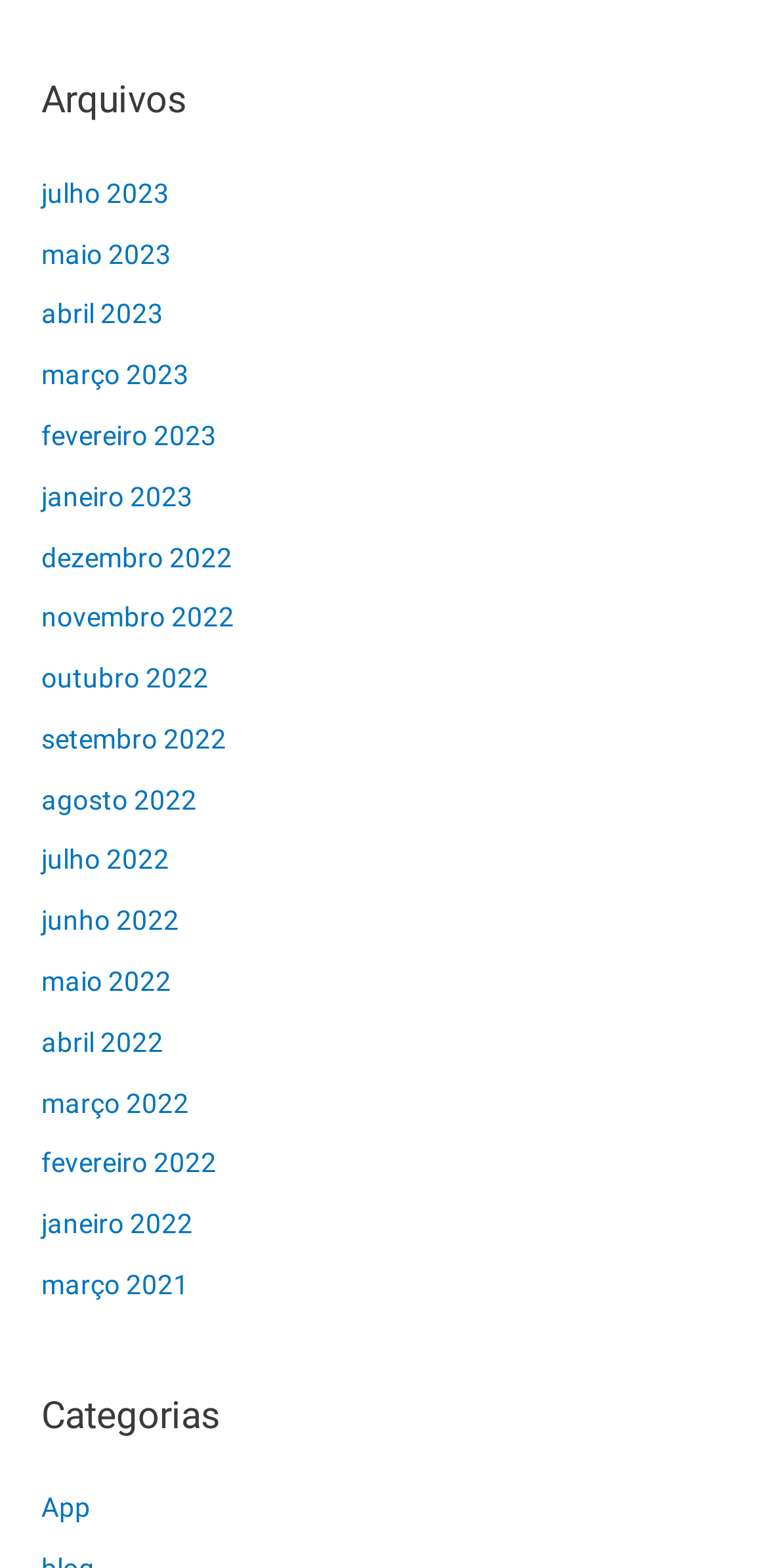Are there any years listed besides 2022 and 2023?
From the details in the image, provide a complete and detailed answer to the question.

I examined the list of links under the navigation element with the text 'Arquivos' and found a link with the text 'março 2021', which indicates that the year 2021 is also listed.